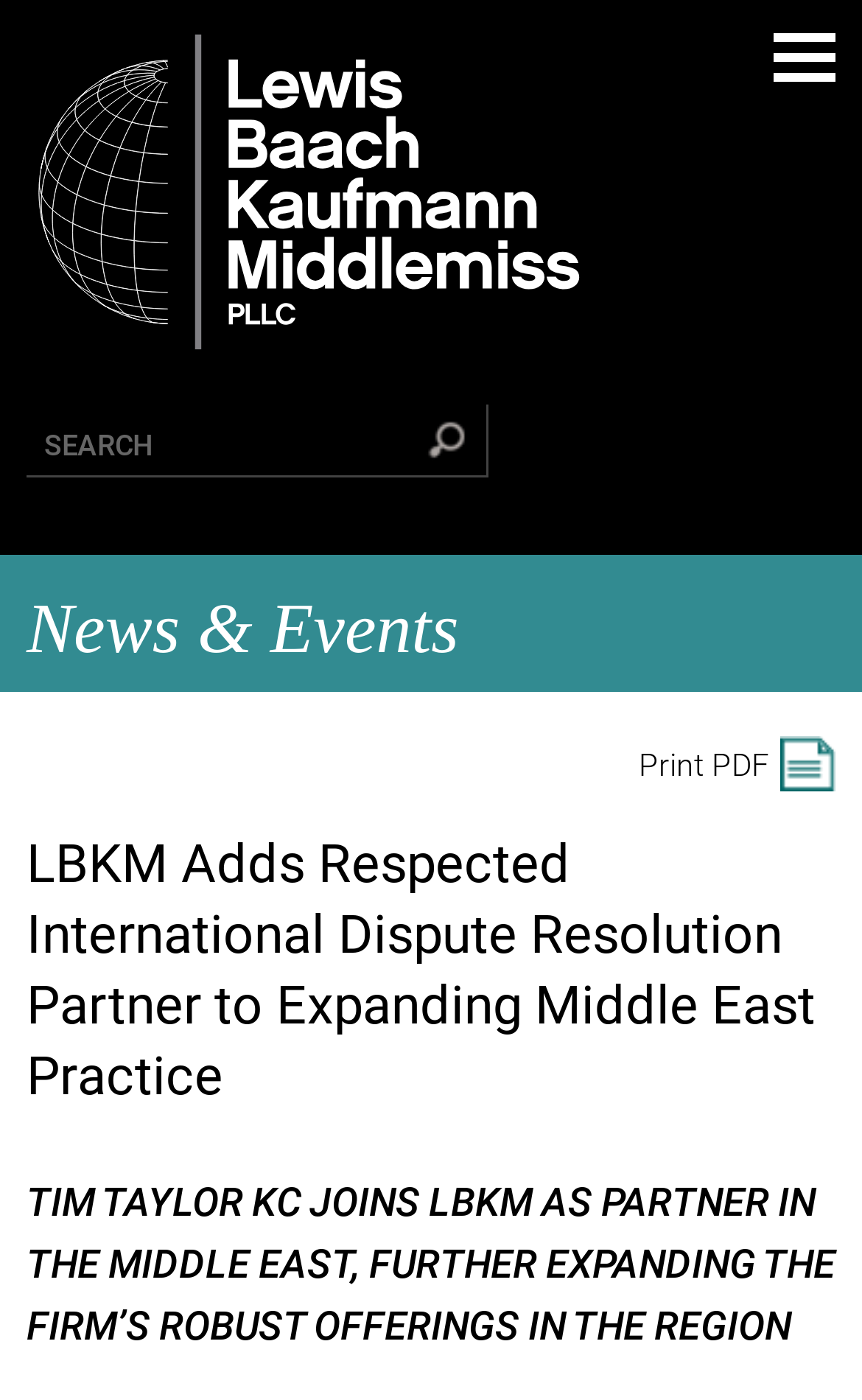Detail the various sections and features of the webpage.

The webpage is about Lewis Baach Kaufmann Middlemiss (LBKM), a globally-recognized international litigation boutique, announcing the addition of Tim Taylor KC as a partner. 

At the top left of the page, there is a link to the Lewis Baach Kaufmann Middlemiss PLLC website, accompanied by an image of the company's logo. 

On the top right, there is a link to the main menu. Below it, a search function is provided, consisting of a static text "SEARCH", a search box, and a search button. 

Further down, there is a section labeled "News & Events". Below this section, a link to print the page in PDF format is available. 

The main content of the page is divided into two headings. The first heading announces that LBKM has added a respected international dispute resolution partner to its expanding Middle East practice. The second heading, located below the first one, provides more details about Tim Taylor KC joining LBKM as a partner in the Middle East, further expanding the firm's offerings in the region.